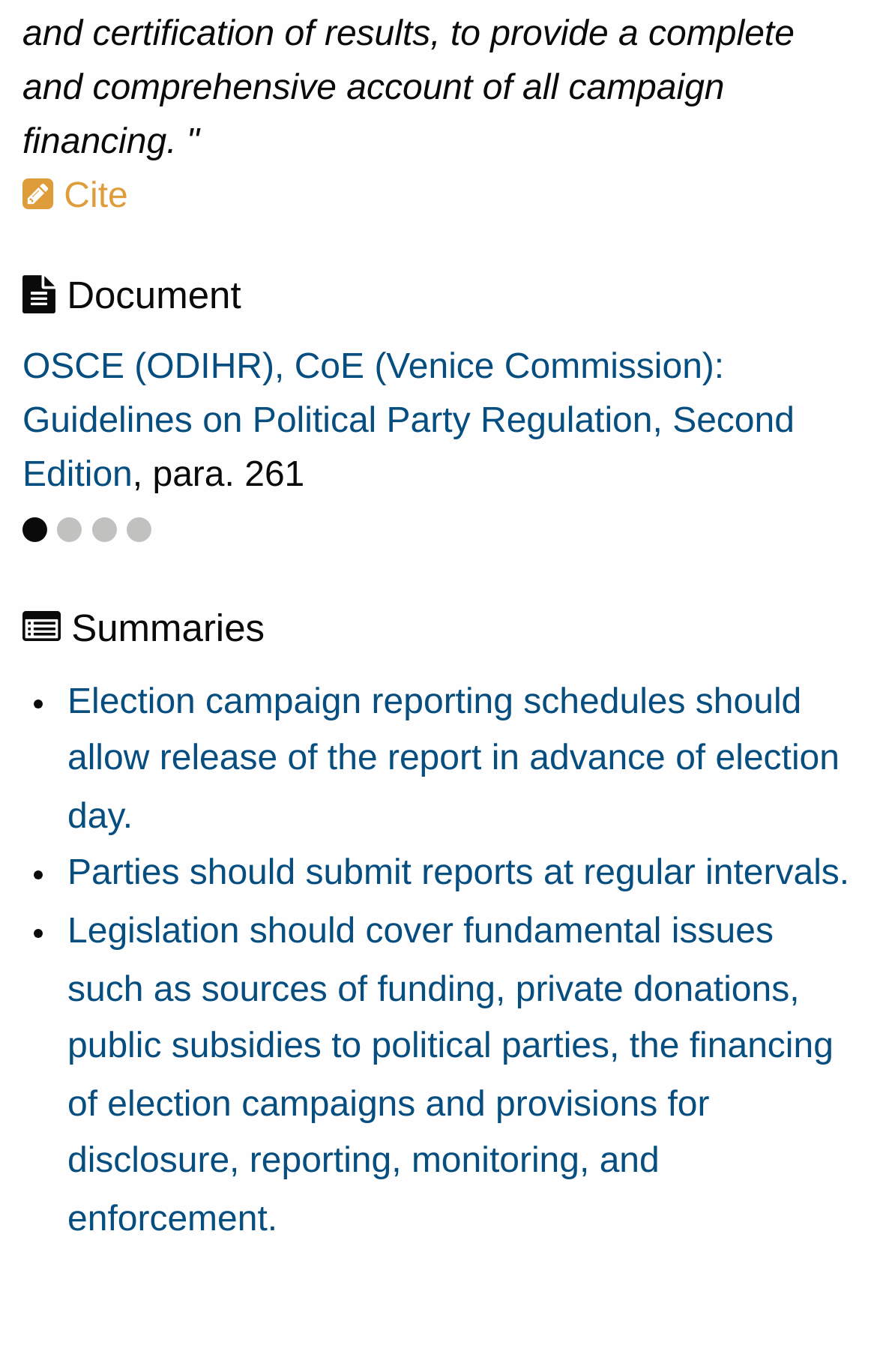How many list markers are there?
Please provide a single word or phrase based on the screenshot.

3